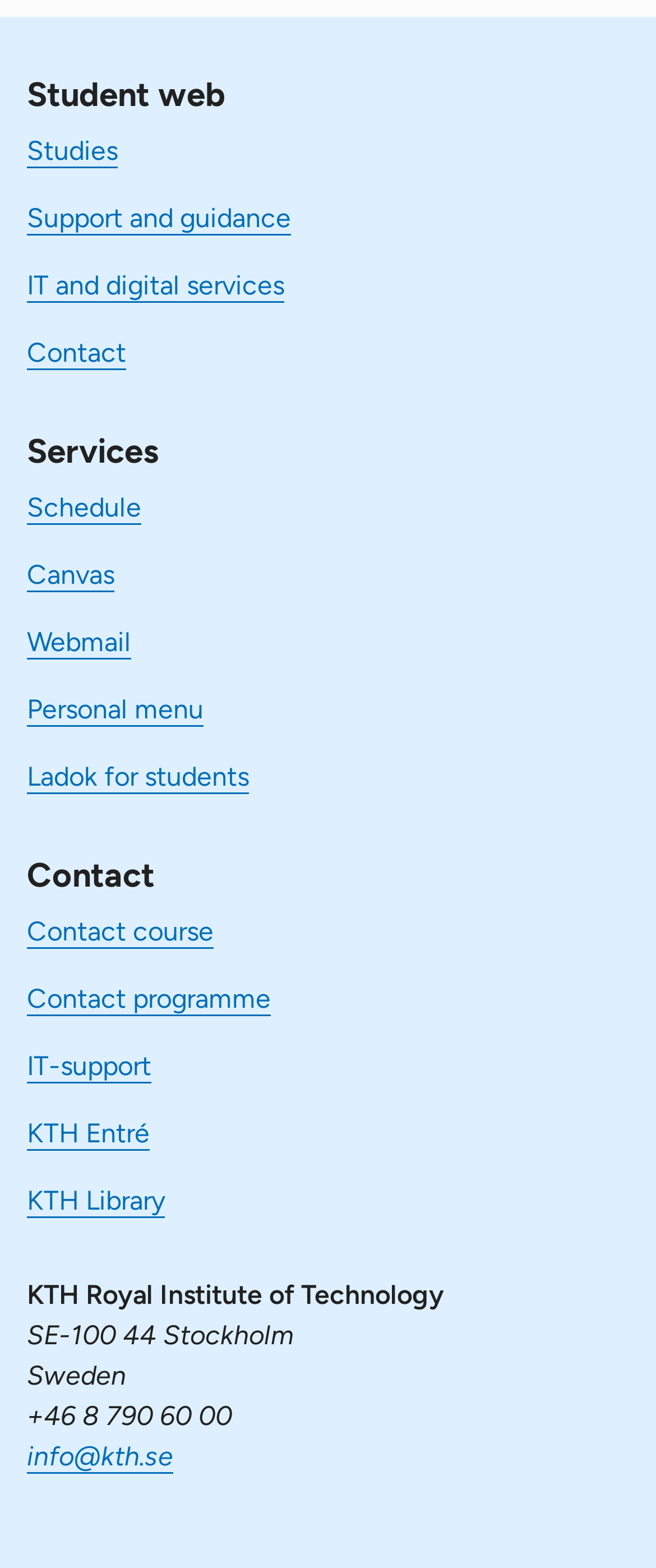Could you find the bounding box coordinates of the clickable area to complete this instruction: "Access IT and digital services"?

[0.041, 0.171, 0.433, 0.192]